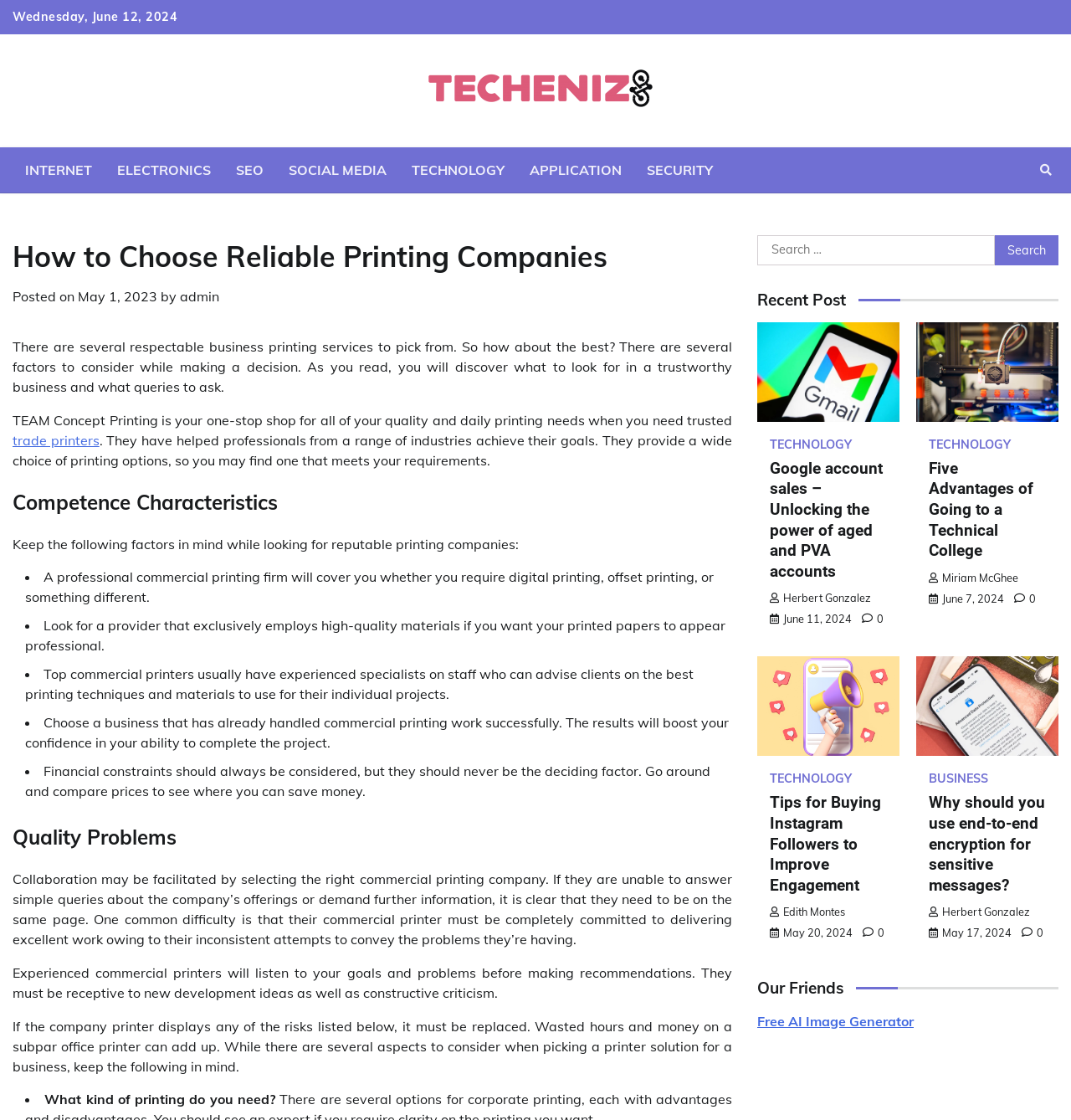Create an in-depth description of the webpage, covering main sections.

This webpage is about choosing reliable printing companies. At the top, there is a date "Wednesday, June 12, 2024" and a link to "Techeniz" with an accompanying image. Below that, there are several links to different categories such as "INTERNET", "ELECTRONICS", "SEO", and more.

The main content of the webpage is divided into sections. The first section has a heading "How to Choose Reliable Printing Companies" and a brief introduction to the topic. Below that, there is a section titled "Competence Characteristics" which lists several factors to consider when looking for a reputable printing company. These factors include the type of printing services offered, the quality of materials used, and the expertise of the staff.

The next section is titled "Quality Problems" and discusses the importance of collaboration with the printing company. It also mentions the need for the company to be receptive to new ideas and constructive criticism.

Further down the page, there is a search bar with a button labeled "Search" and a heading "Recent Post". Below that, there are several links to recent posts, each with a title, a category label, and a date. These posts appear to be related to technology and business.

On the right side of the page, there is a section titled "Our Friends" with a link to "Free AI Image Generator".